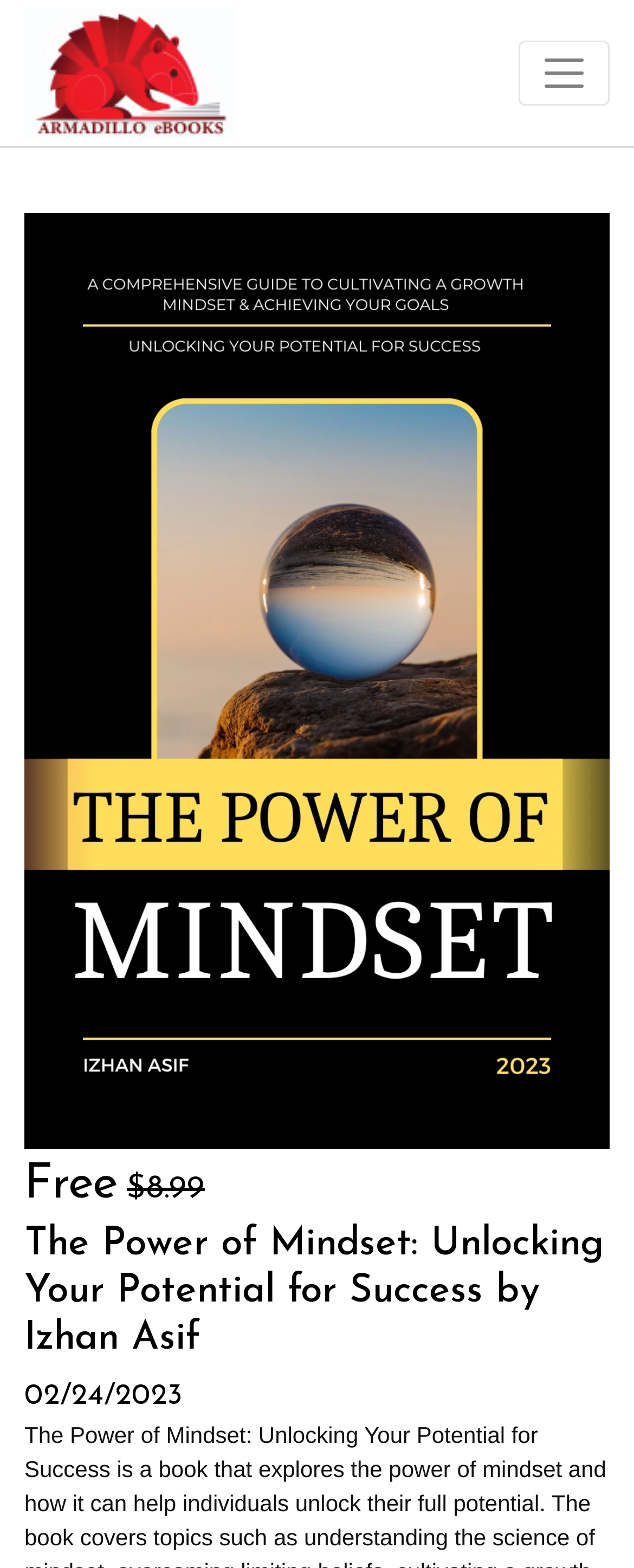What is the current status of the book's price?
Can you give a detailed and elaborate answer to the question?

I determined the answer by looking at the StaticText element with the text 'Free', which suggests that the book is currently free.